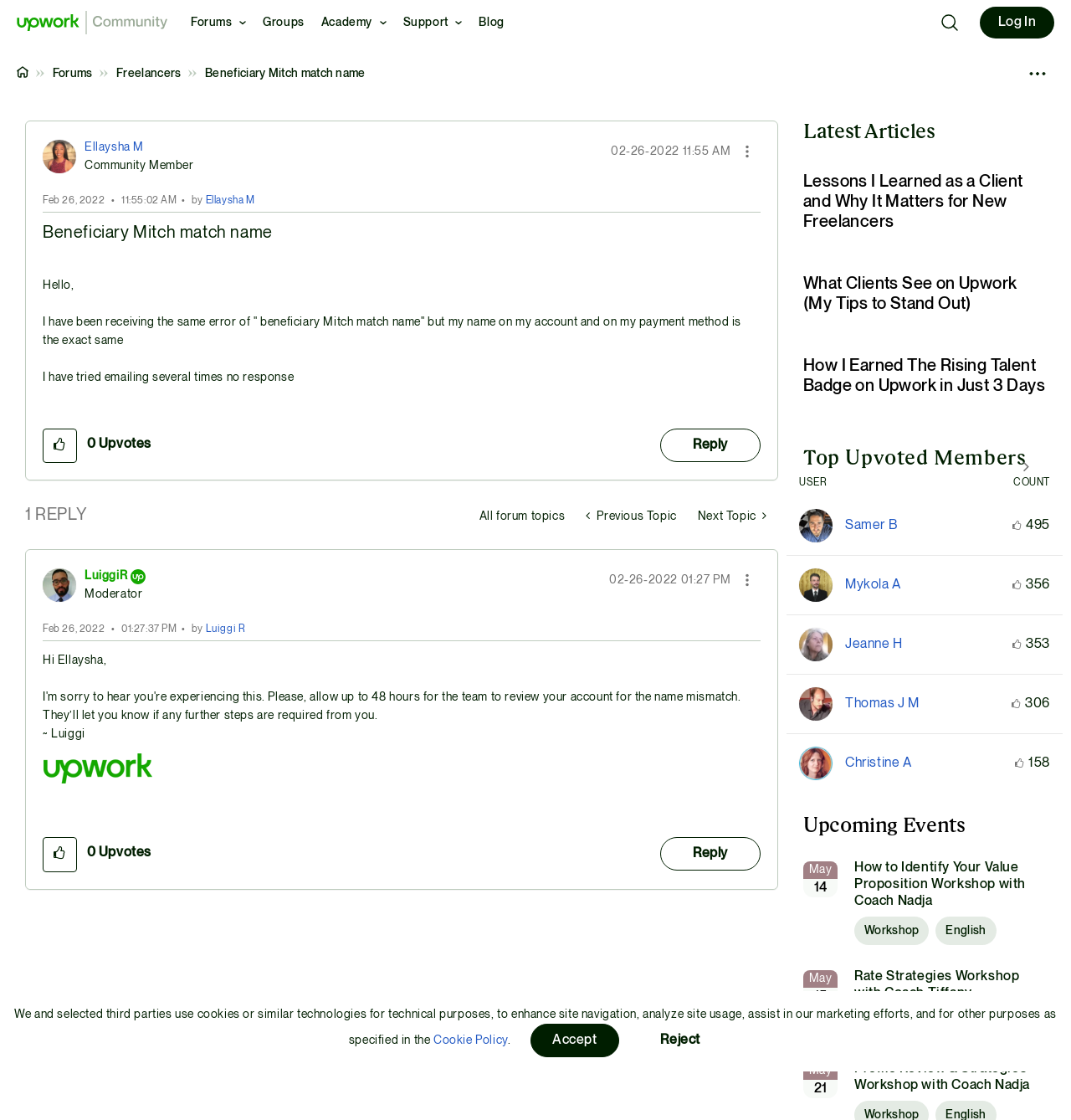Determine the bounding box coordinates of the clickable element to achieve the following action: 'View Profile of LuiggiR'. Provide the coordinates as four float values between 0 and 1, formatted as [left, top, right, bottom].

[0.079, 0.509, 0.119, 0.52]